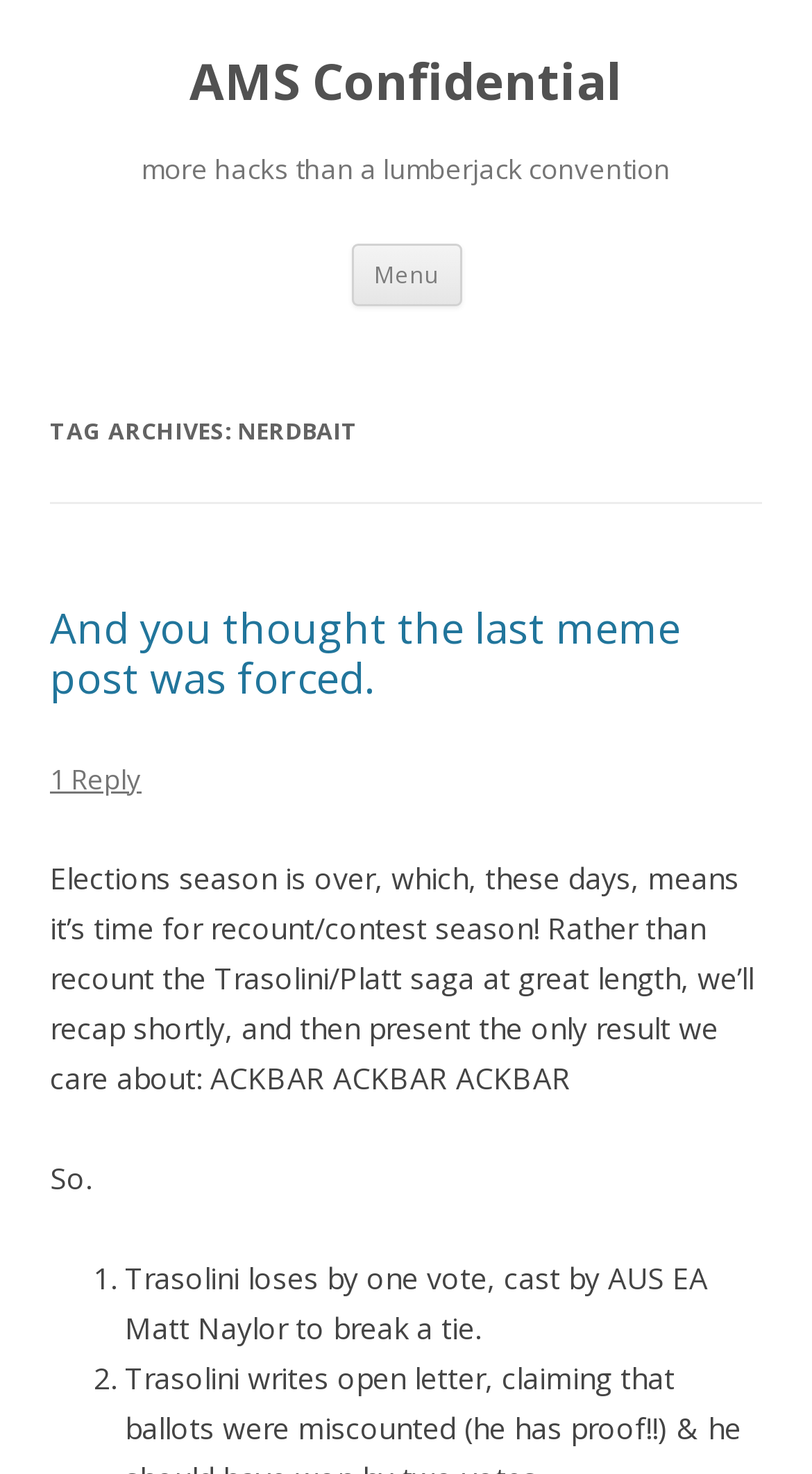What is the name of the website?
Answer the question with a single word or phrase by looking at the picture.

nerdbait